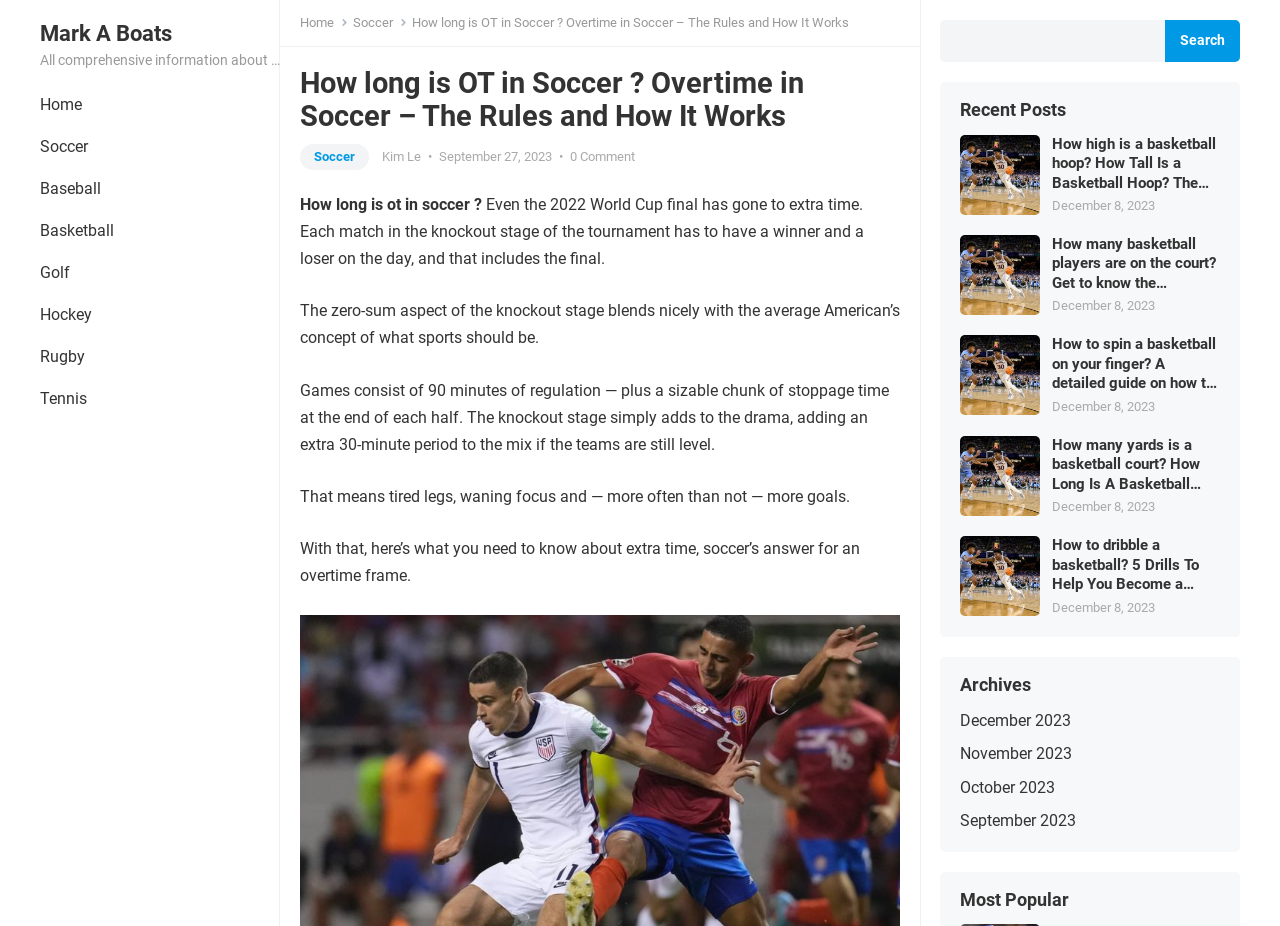Give a succinct answer to this question in a single word or phrase: 
What is the topic of the article?

Overtime in soccer